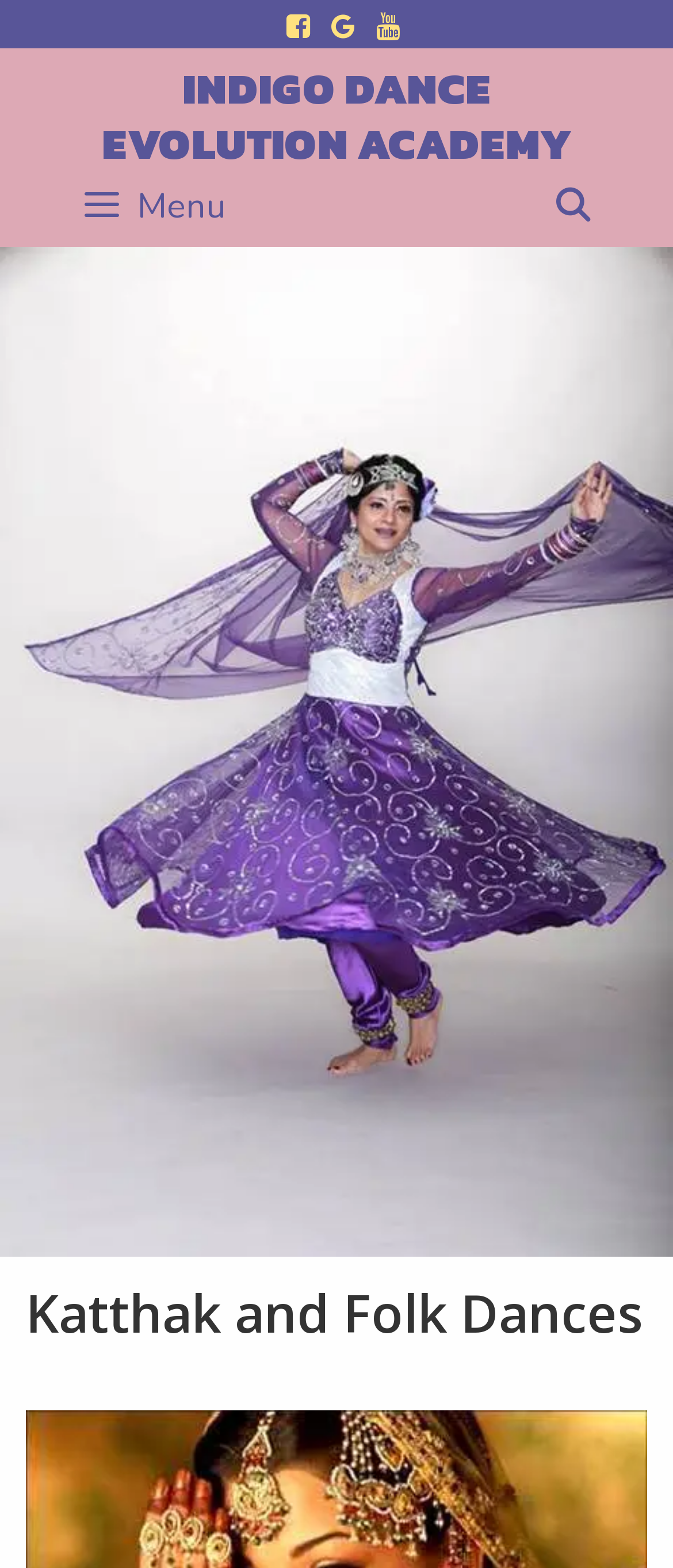What is the purpose of the button with a menu icon?
Please give a detailed and elaborate answer to the question.

The button with a menu icon is located at the top left corner of the webpage, and it is labeled as 'Menu'. Its purpose is to open a menu, which is likely to contain navigation links or other options related to the website.